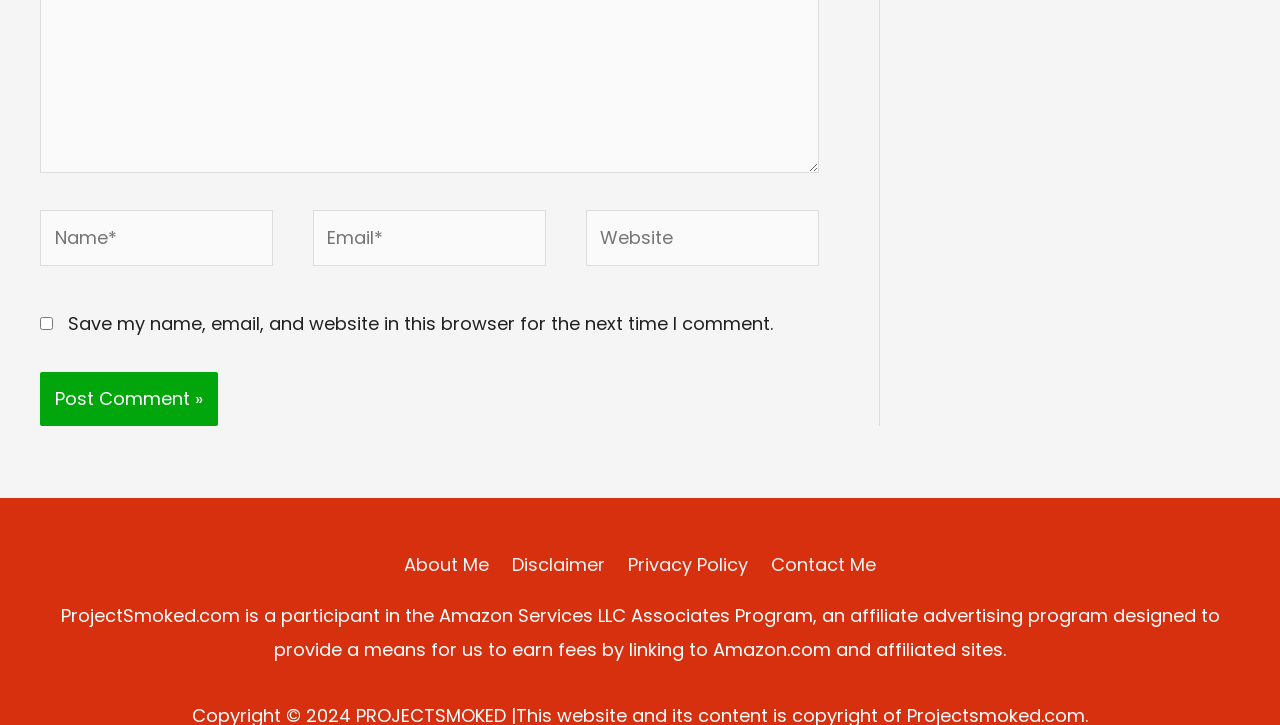How many links are there at the bottom of the page?
Examine the screenshot and reply with a single word or phrase.

4